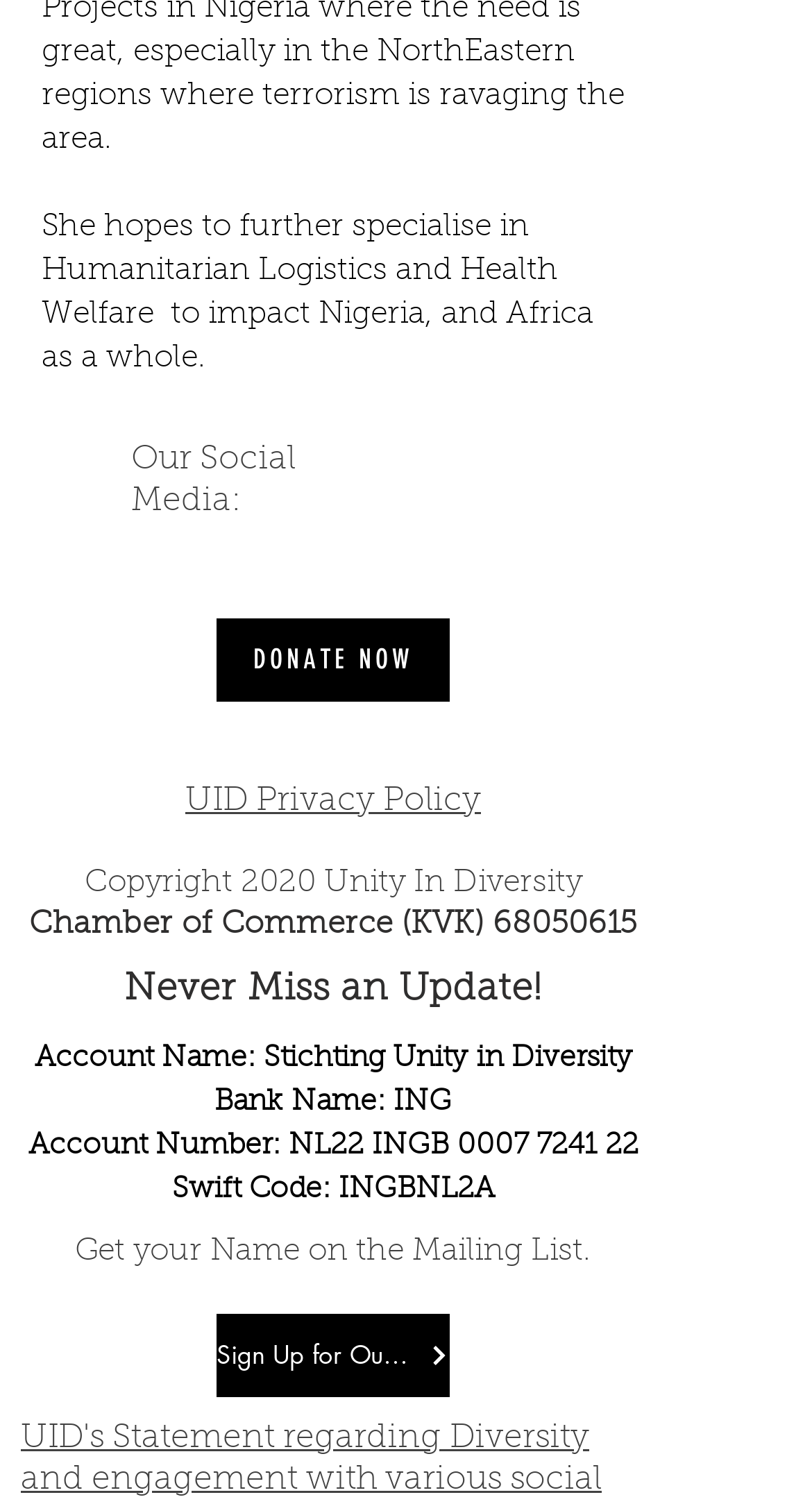Please respond in a single word or phrase: 
What is the name of the organization?

Unity In Diversity